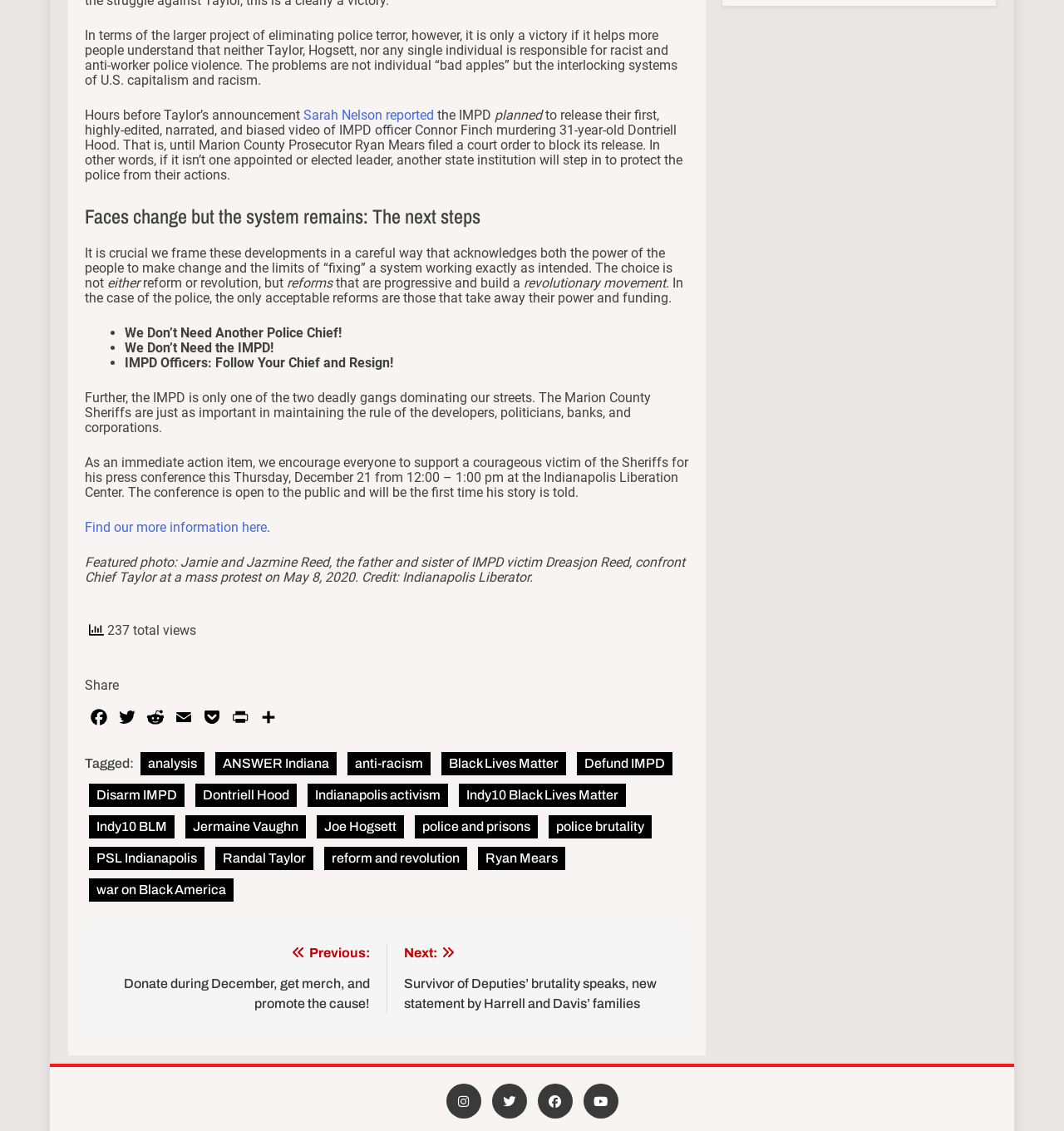Based on the provided description, "Indy10 BLM", find the bounding box of the corresponding UI element in the screenshot.

[0.084, 0.721, 0.164, 0.741]